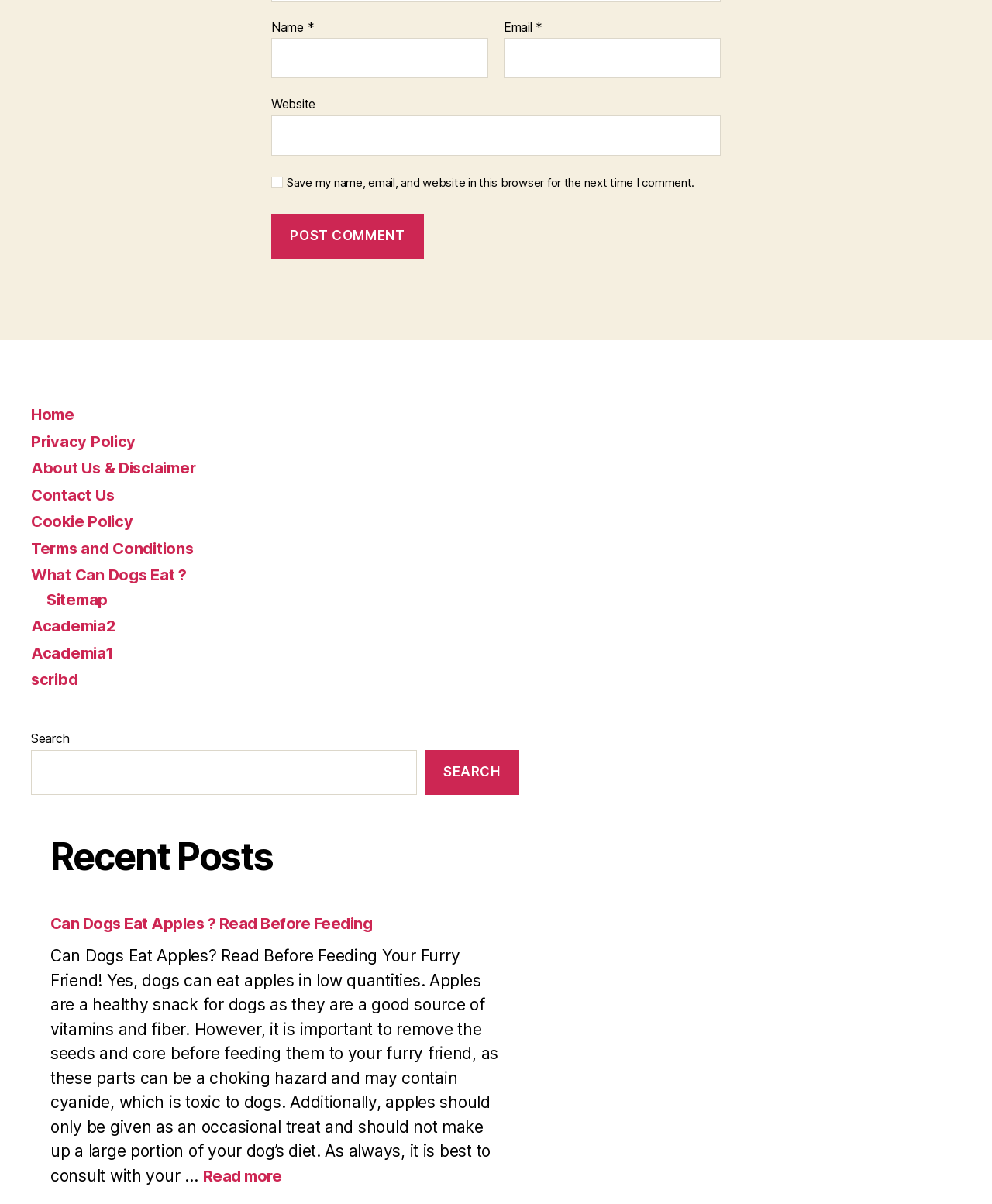Provide the bounding box coordinates of the HTML element described by the text: "What Can Dogs Eat ?".

[0.031, 0.499, 0.194, 0.516]